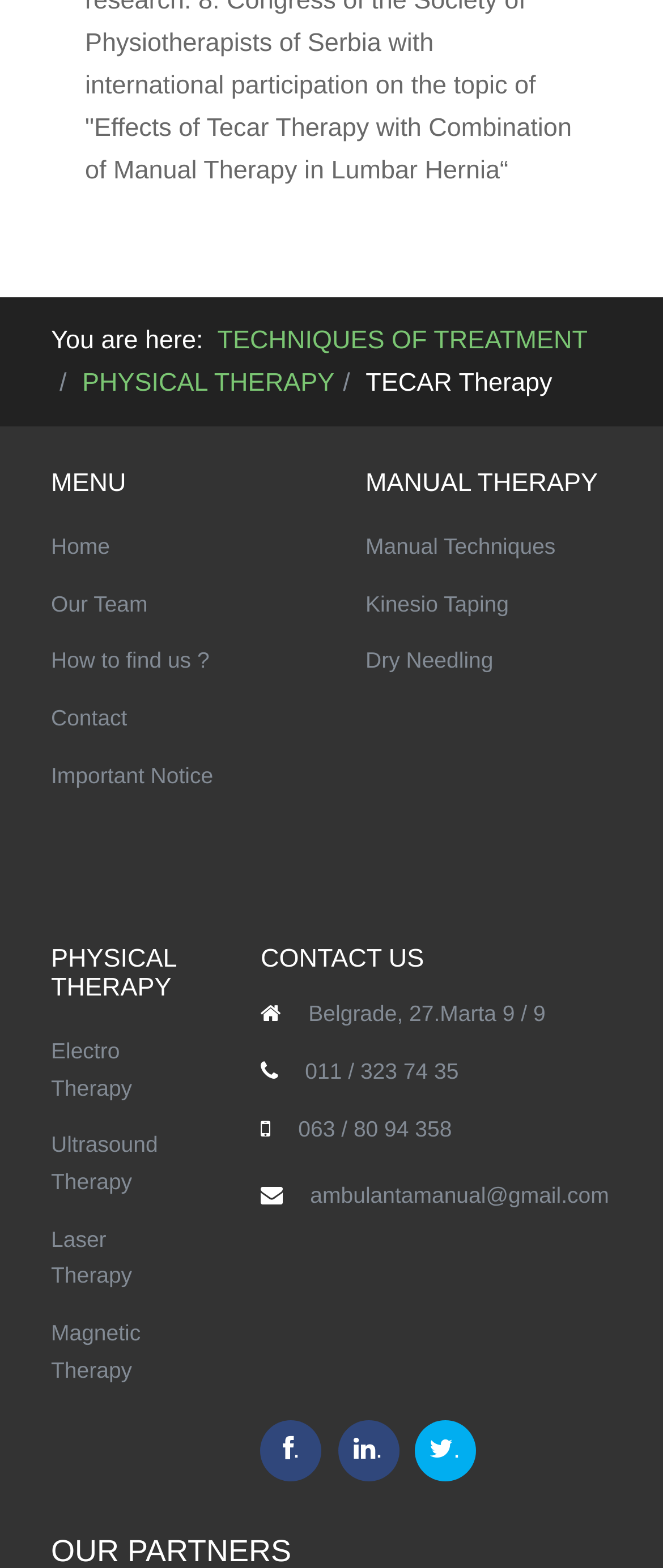Please mark the clickable region by giving the bounding box coordinates needed to complete this instruction: "View MANUAL THERAPY".

[0.551, 0.299, 0.923, 0.318]